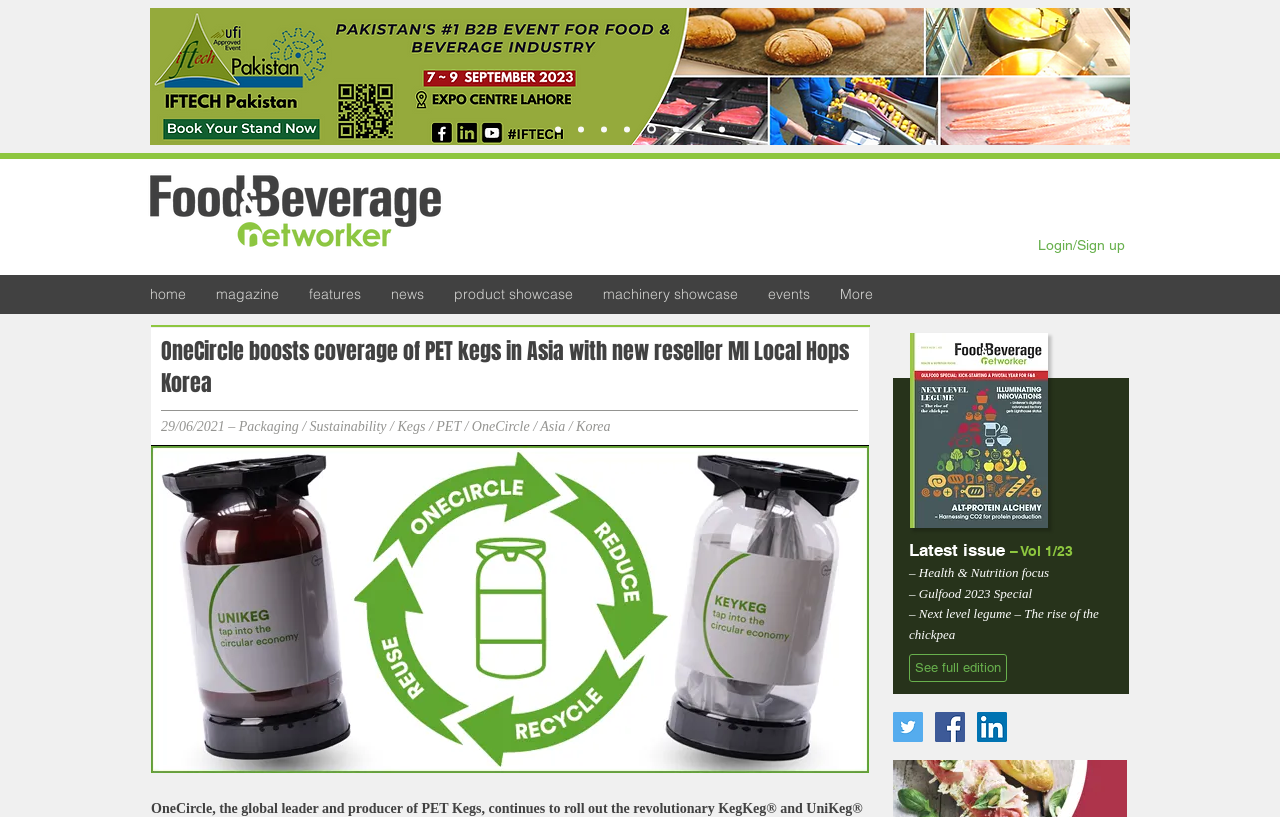What is the purpose of the button in the top-right corner?
Give a single word or phrase as your answer by examining the image.

Login/Sign up